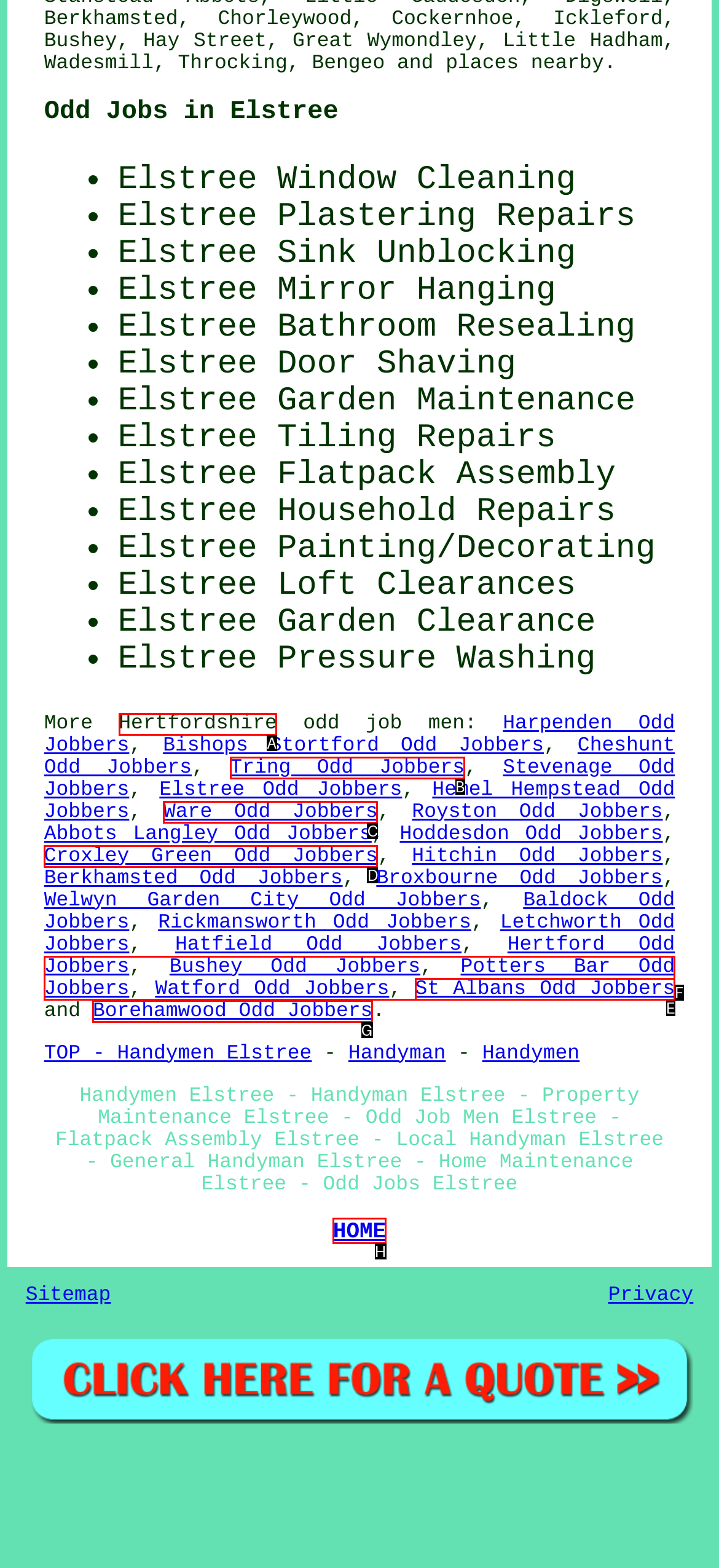Pick the right letter to click to achieve the task: go to 'Hertfordshire'
Answer with the letter of the correct option directly.

A